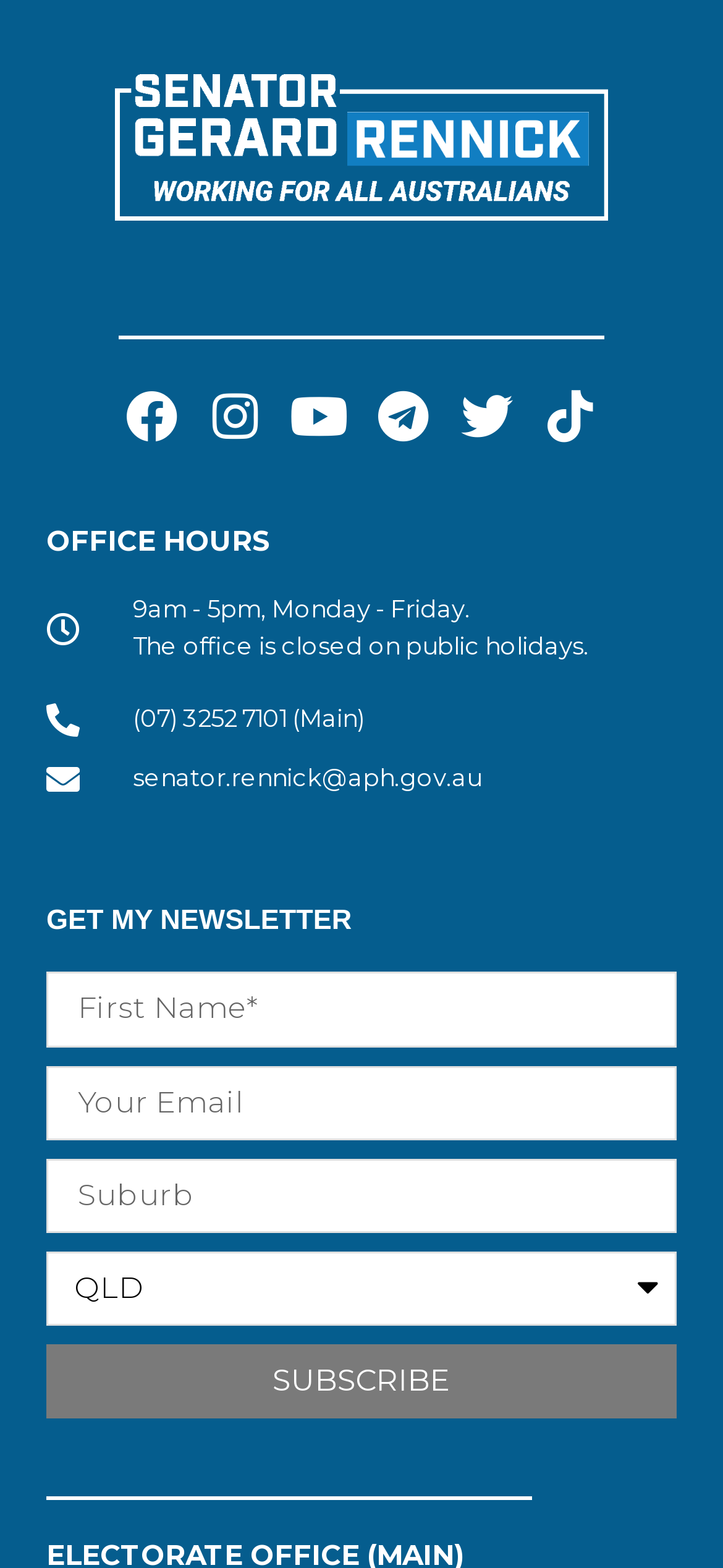Please locate the bounding box coordinates for the element that should be clicked to achieve the following instruction: "Contact via phone". Ensure the coordinates are given as four float numbers between 0 and 1, i.e., [left, top, right, bottom].

[0.064, 0.447, 0.936, 0.47]